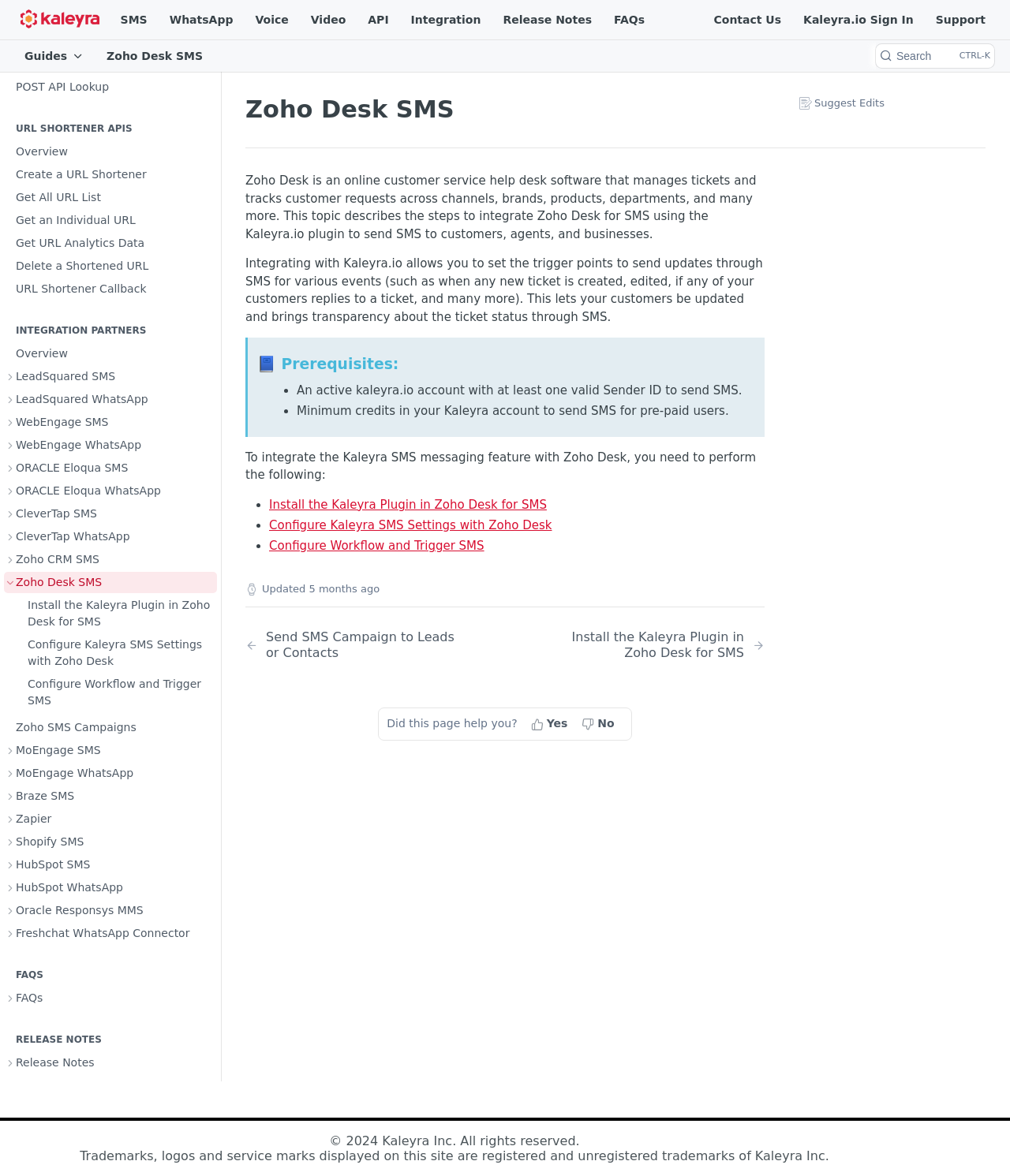Determine the bounding box for the described UI element: "Overview".

[0.004, 0.12, 0.215, 0.138]